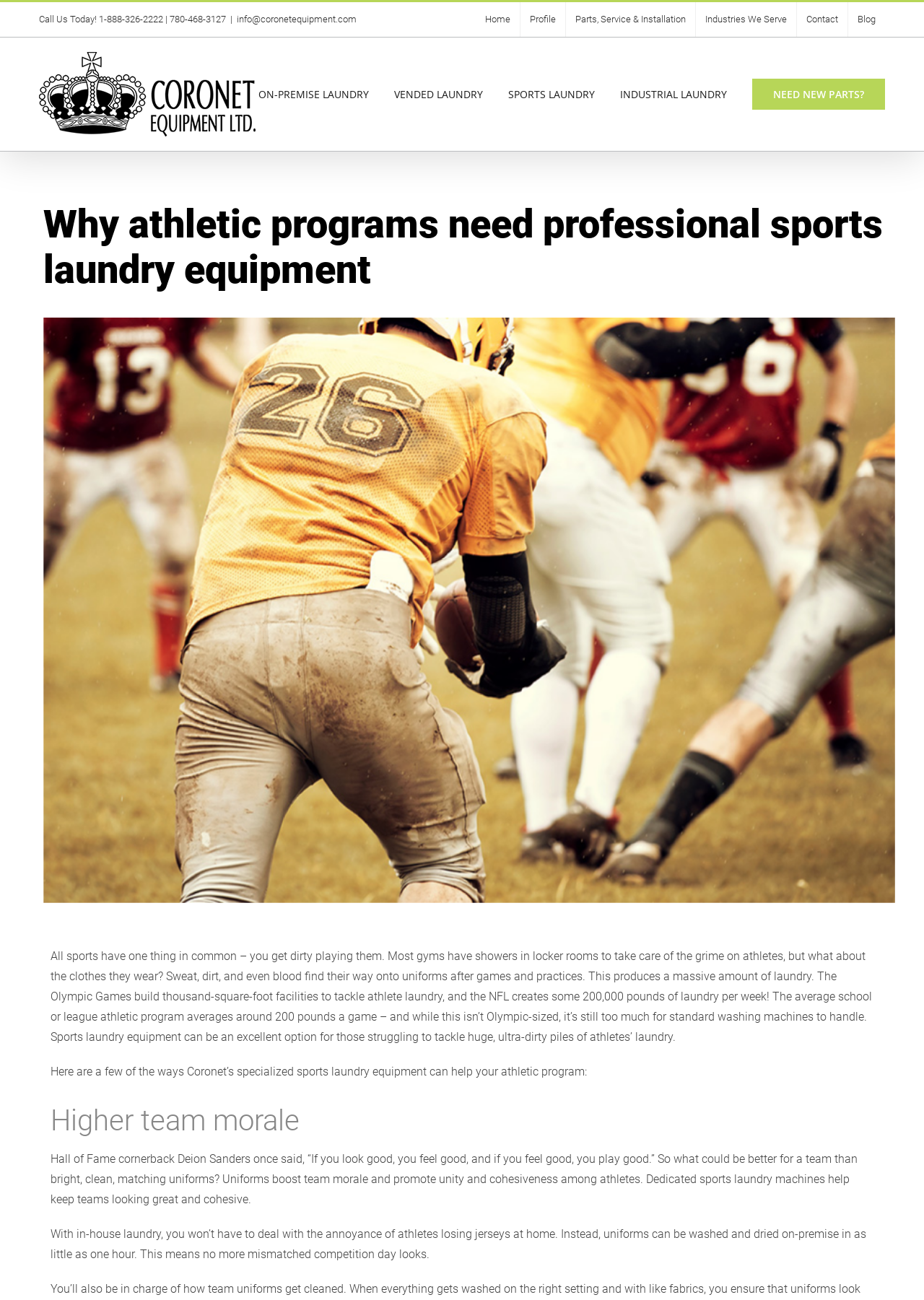Please predict the bounding box coordinates (top-left x, top-left y, bottom-right x, bottom-right y) for the UI element in the screenshot that fits the description: Parts, Service & Installation

[0.612, 0.002, 0.752, 0.028]